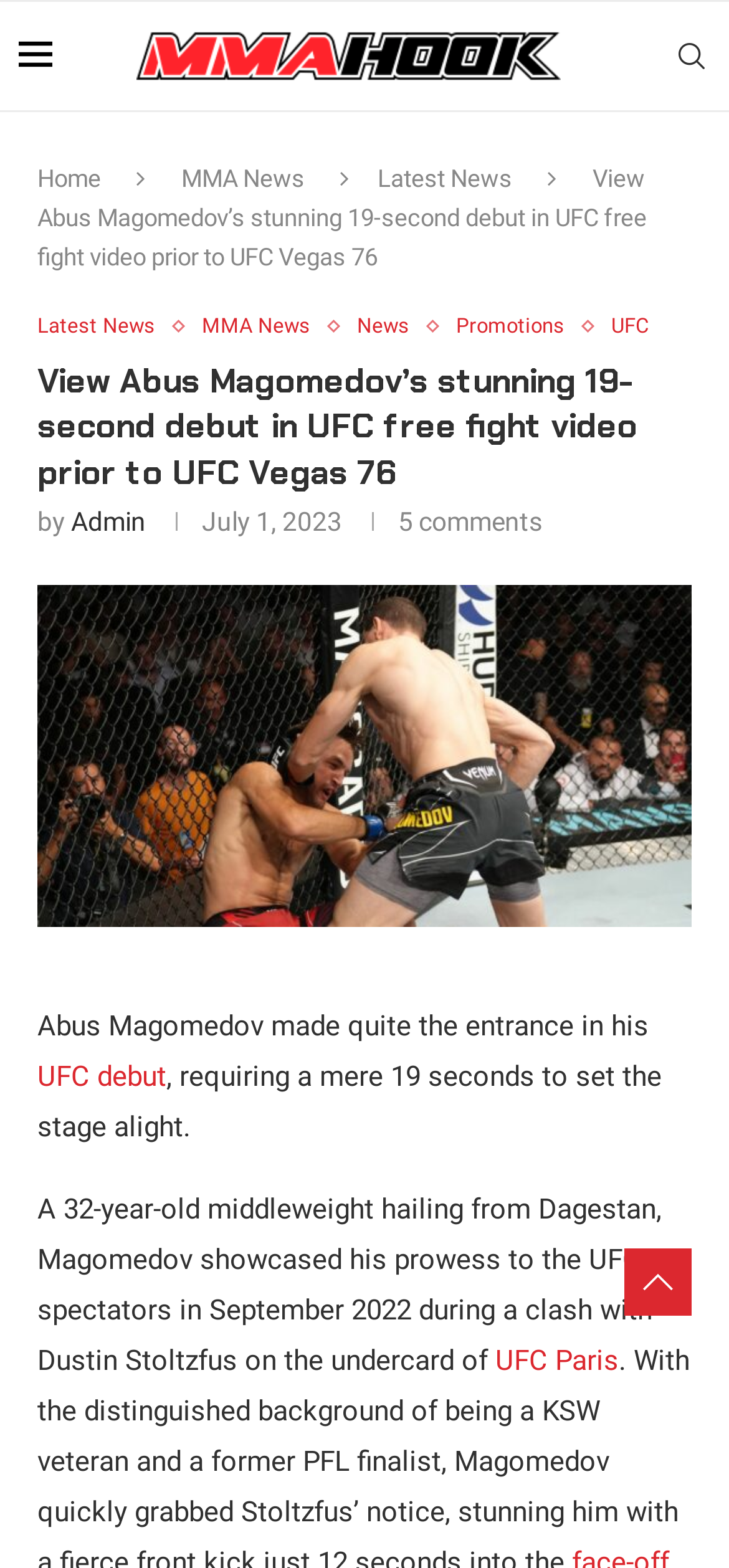Please specify the bounding box coordinates of the area that should be clicked to accomplish the following instruction: "Search for something". The coordinates should consist of four float numbers between 0 and 1, i.e., [left, top, right, bottom].

[0.923, 0.001, 0.974, 0.07]